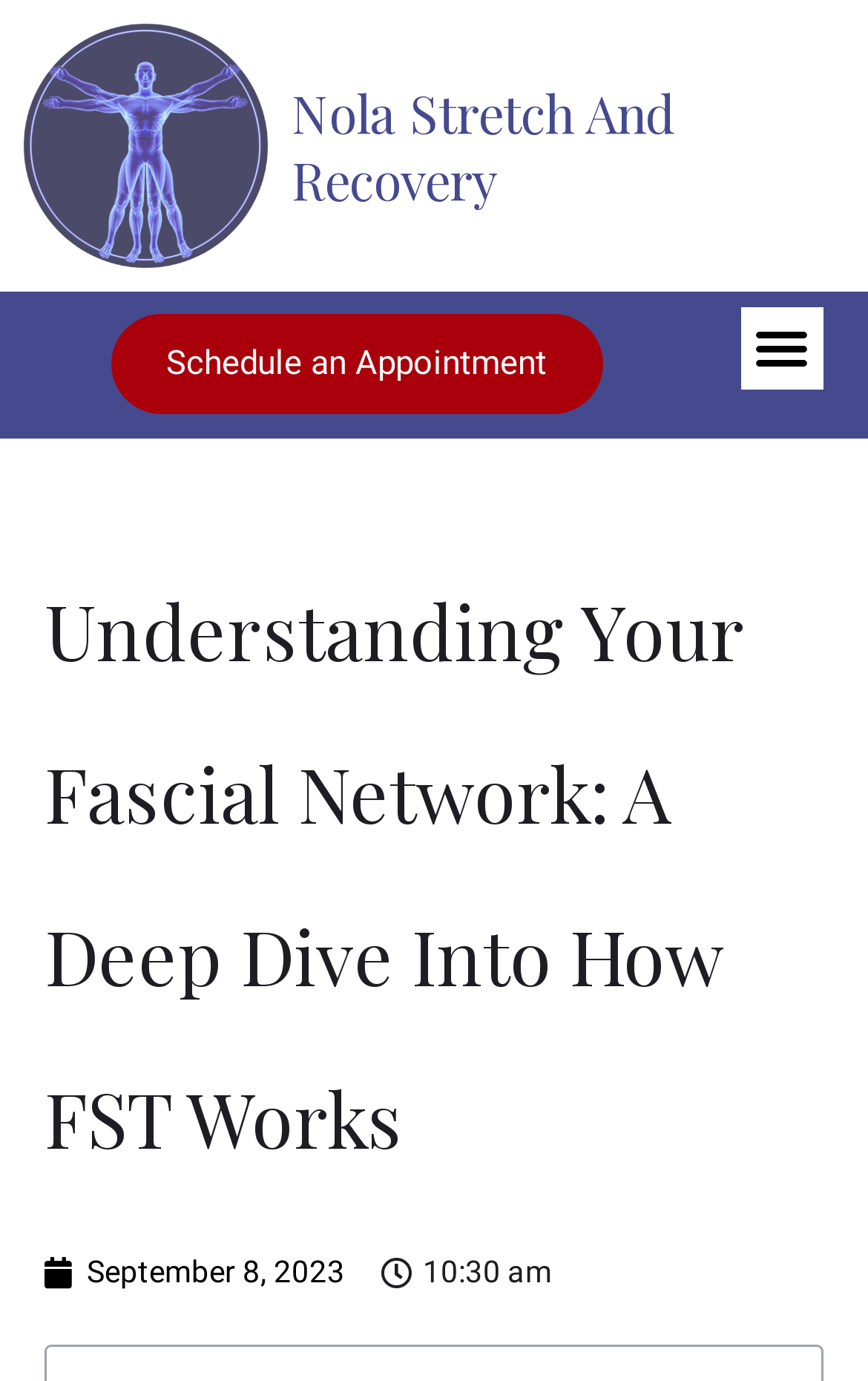Locate the bounding box of the UI element with the following description: "title="github"".

None